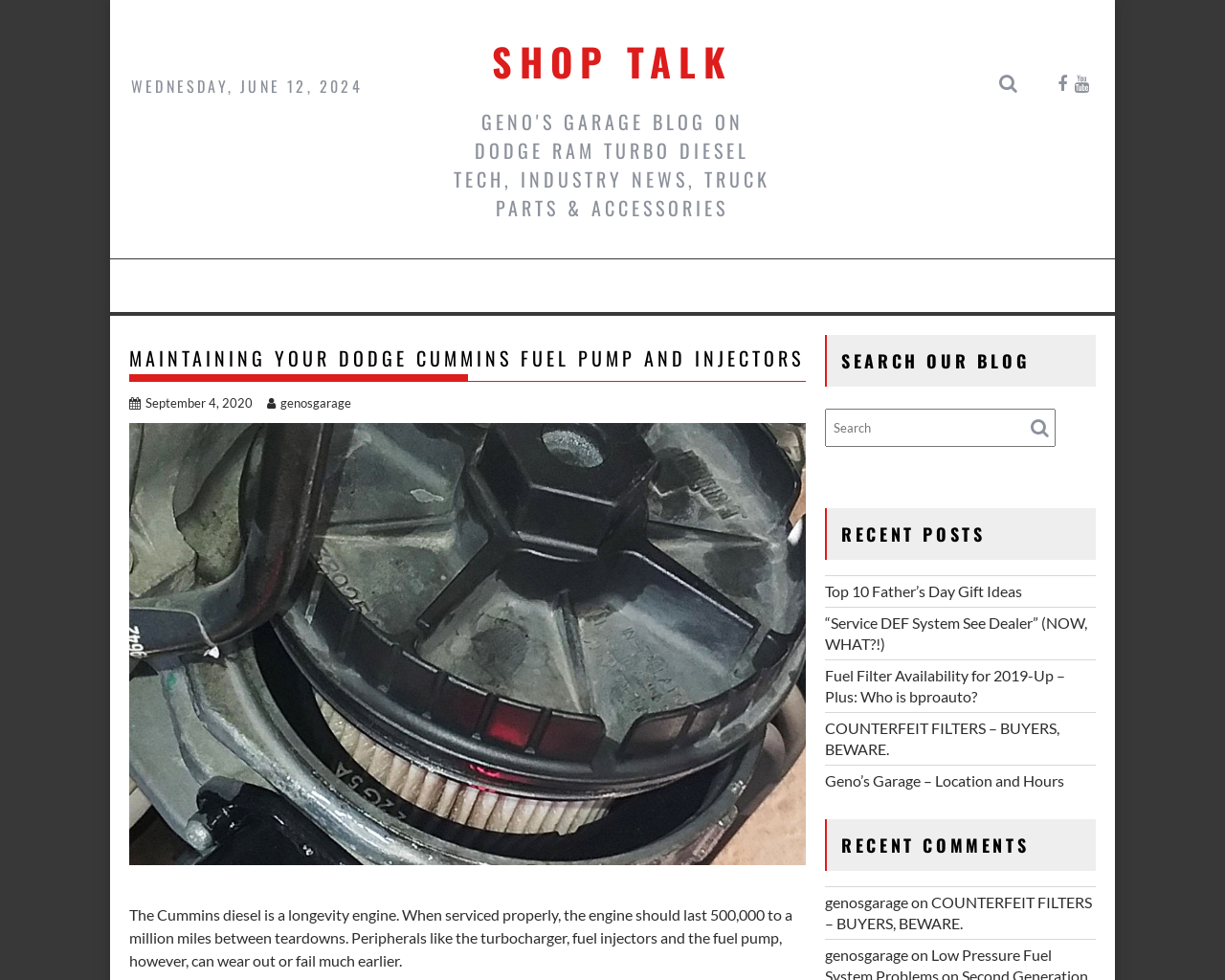What is the name of the blog or website?
Look at the image and provide a short answer using one word or a phrase.

Geno's Garage